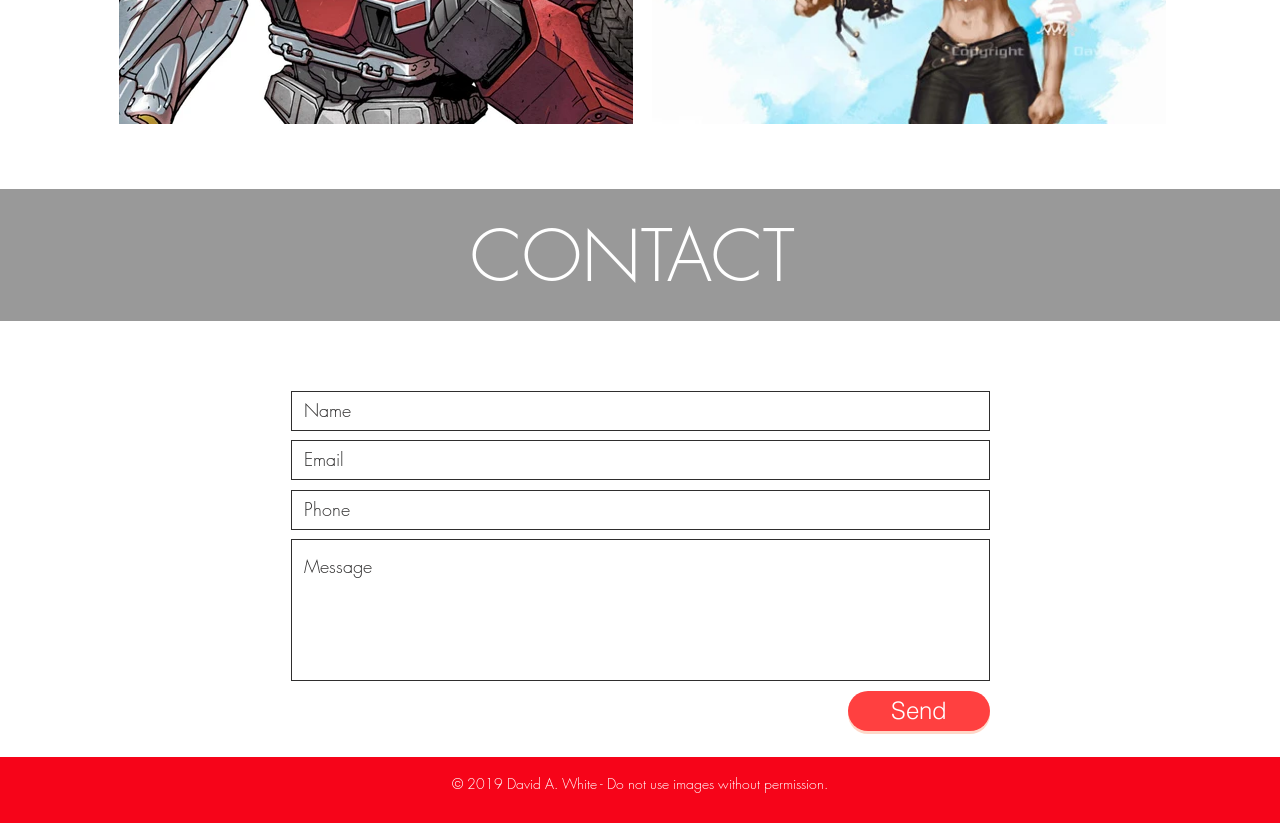What is the heading above the textboxes?
Based on the image content, provide your answer in one word or a short phrase.

CONTACT